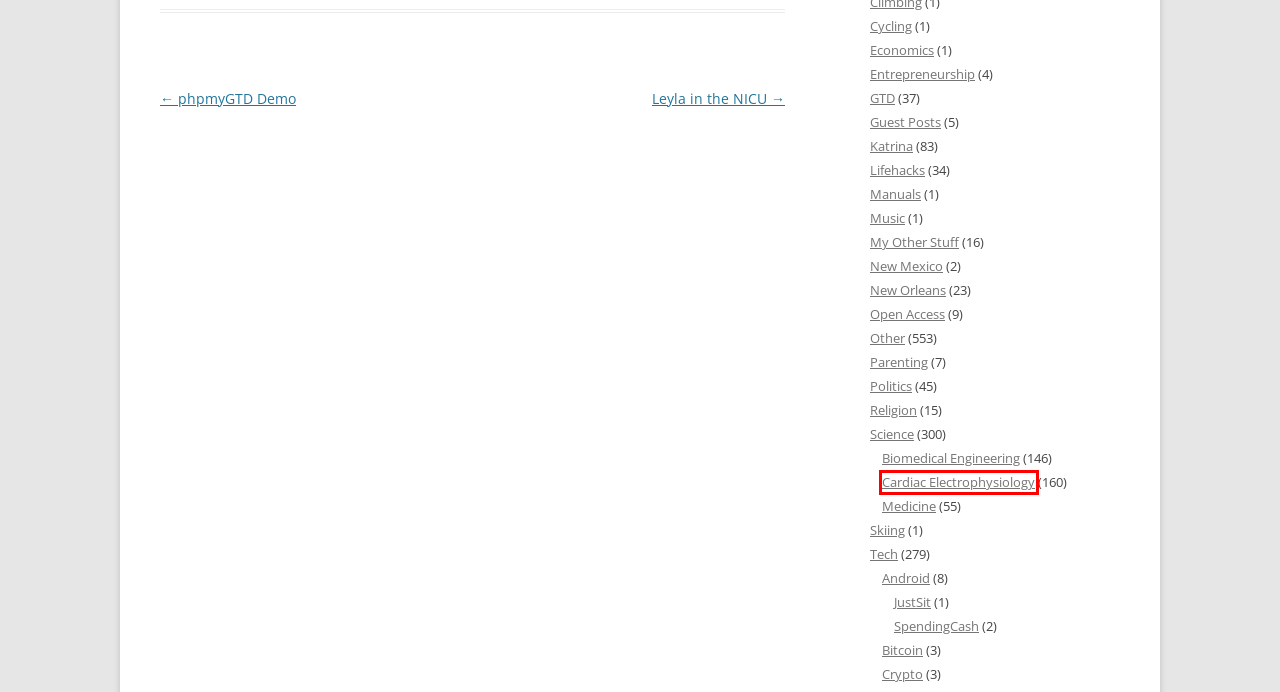With the provided screenshot showing a webpage and a red bounding box, determine which webpage description best fits the new page that appears after clicking the element inside the red box. Here are the options:
A. Cardiac Electrophysiology | Brock's Blog
B. Economics | Brock's Blog
C. New Mexico | Brock's Blog
D. Guest Posts | Brock's Blog
E. Parenting | Brock's Blog
F. Skiing | Brock's Blog
G. Medicine | Brock's Blog
H. Politics | Brock's Blog

A